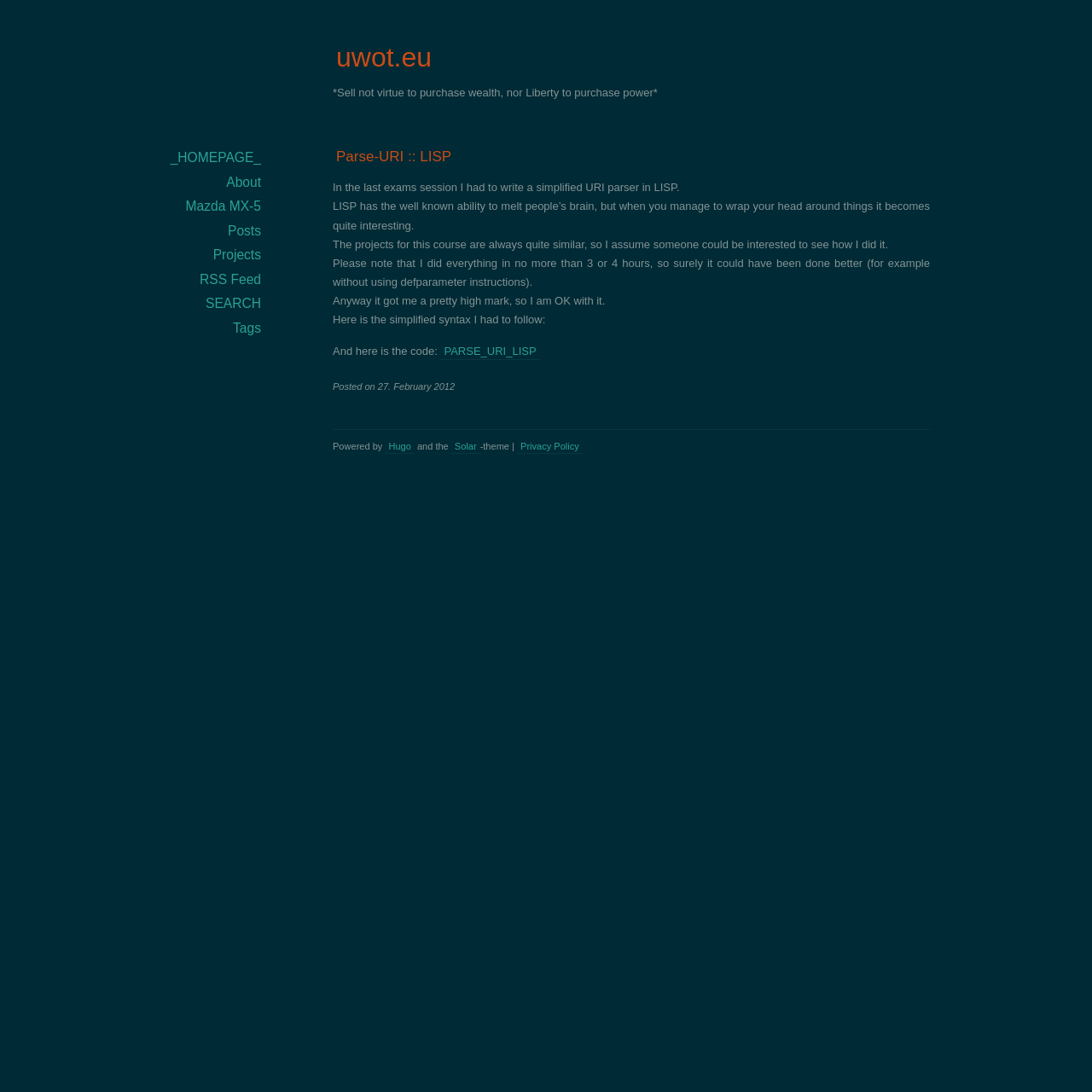Please predict the bounding box coordinates of the element's region where a click is necessary to complete the following instruction: "go to homepage". The coordinates should be represented by four float numbers between 0 and 1, i.e., [left, top, right, bottom].

[0.141, 0.135, 0.242, 0.155]